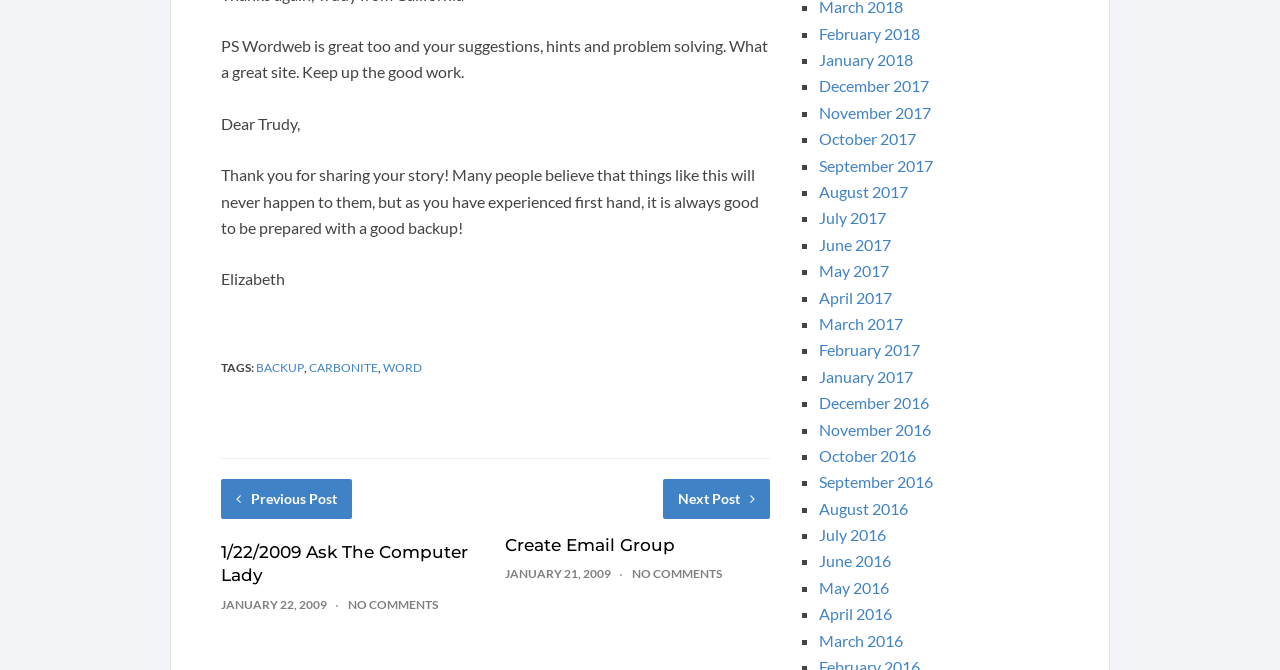How many comments are there on the latest post?
Using the information from the image, answer the question thoroughly.

I looked at the latest post, which is '1/22/2009 Ask The Computer Lady', and saw that it has a link 'NO COMMENTS' below it, indicating that there are no comments on this post.